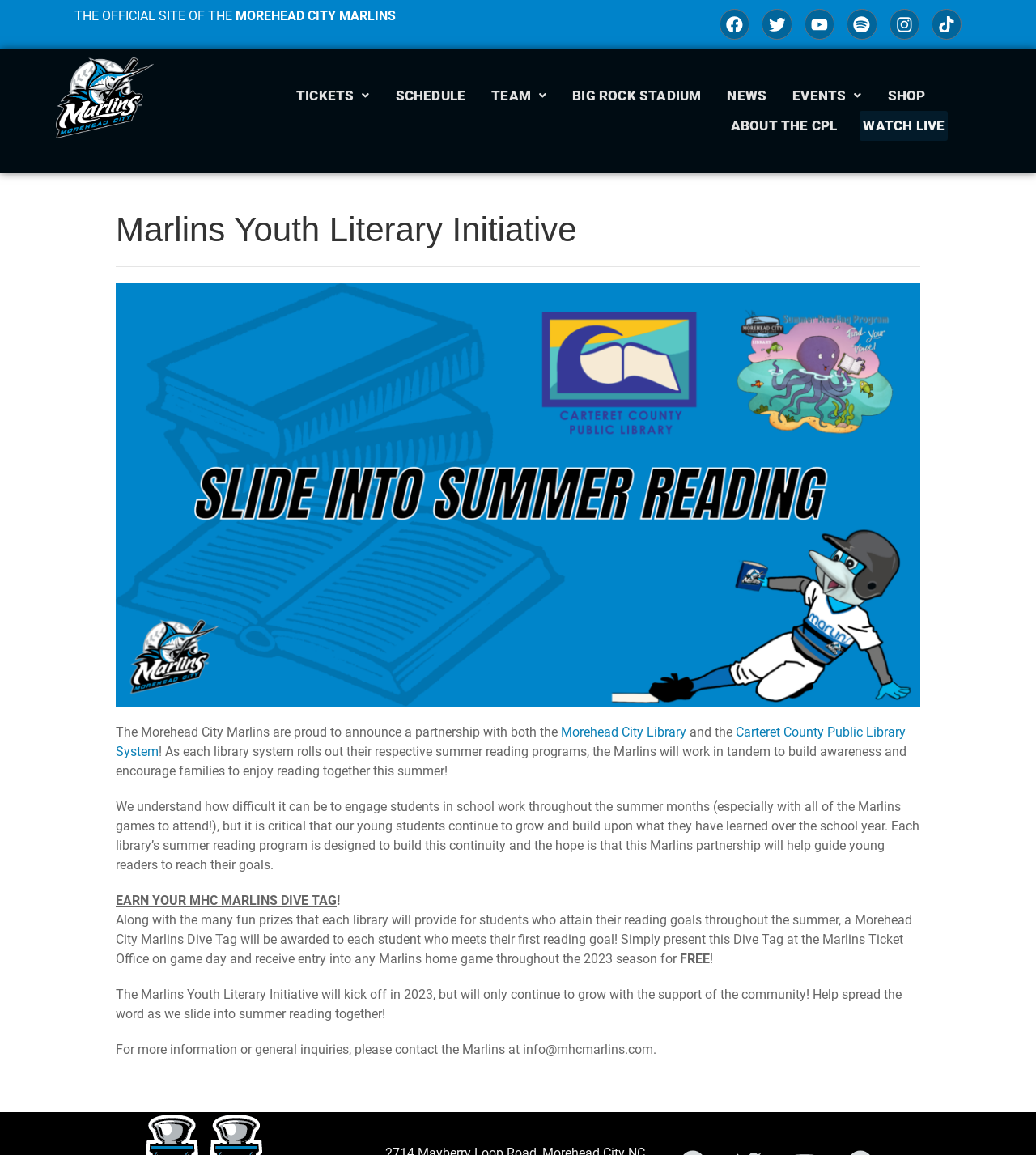Can you find and provide the main heading text of this webpage?

Marlins Youth Literary Initiative